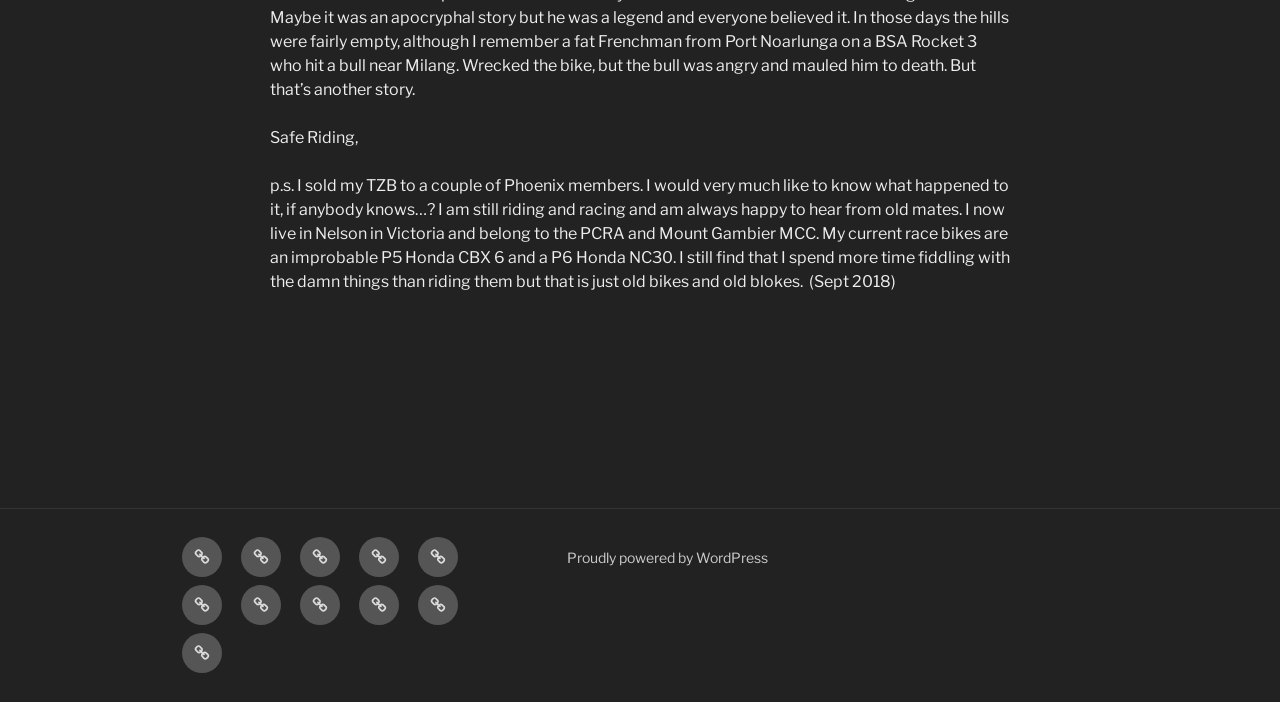Specify the bounding box coordinates of the region I need to click to perform the following instruction: "visit Motorcycling Australia MoMs 2023". The coordinates must be four float numbers in the range of 0 to 1, i.e., [left, top, right, bottom].

[0.234, 0.833, 0.266, 0.89]